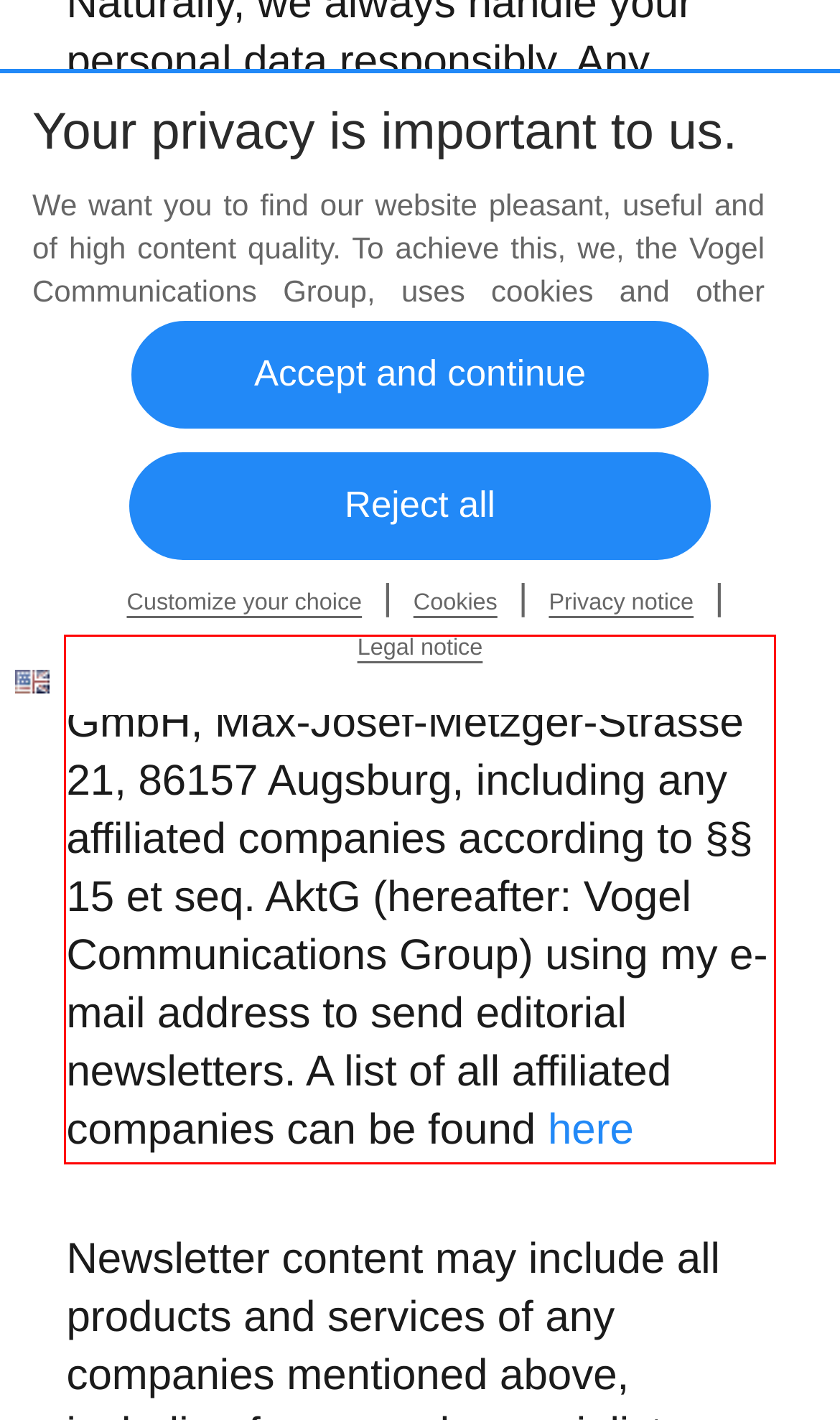Given a screenshot of a webpage, identify the red bounding box and perform OCR to recognize the text within that box.

I hereby consent to Vogel IT-Medien GmbH, Max-Josef-Metzger-Strasse 21, 86157 Augsburg, including any affiliated companies according to §§ 15 et seq. AktG (hereafter: Vogel Communications Group) using my e-mail address to send editorial newsletters. A list of all affiliated companies can be found here